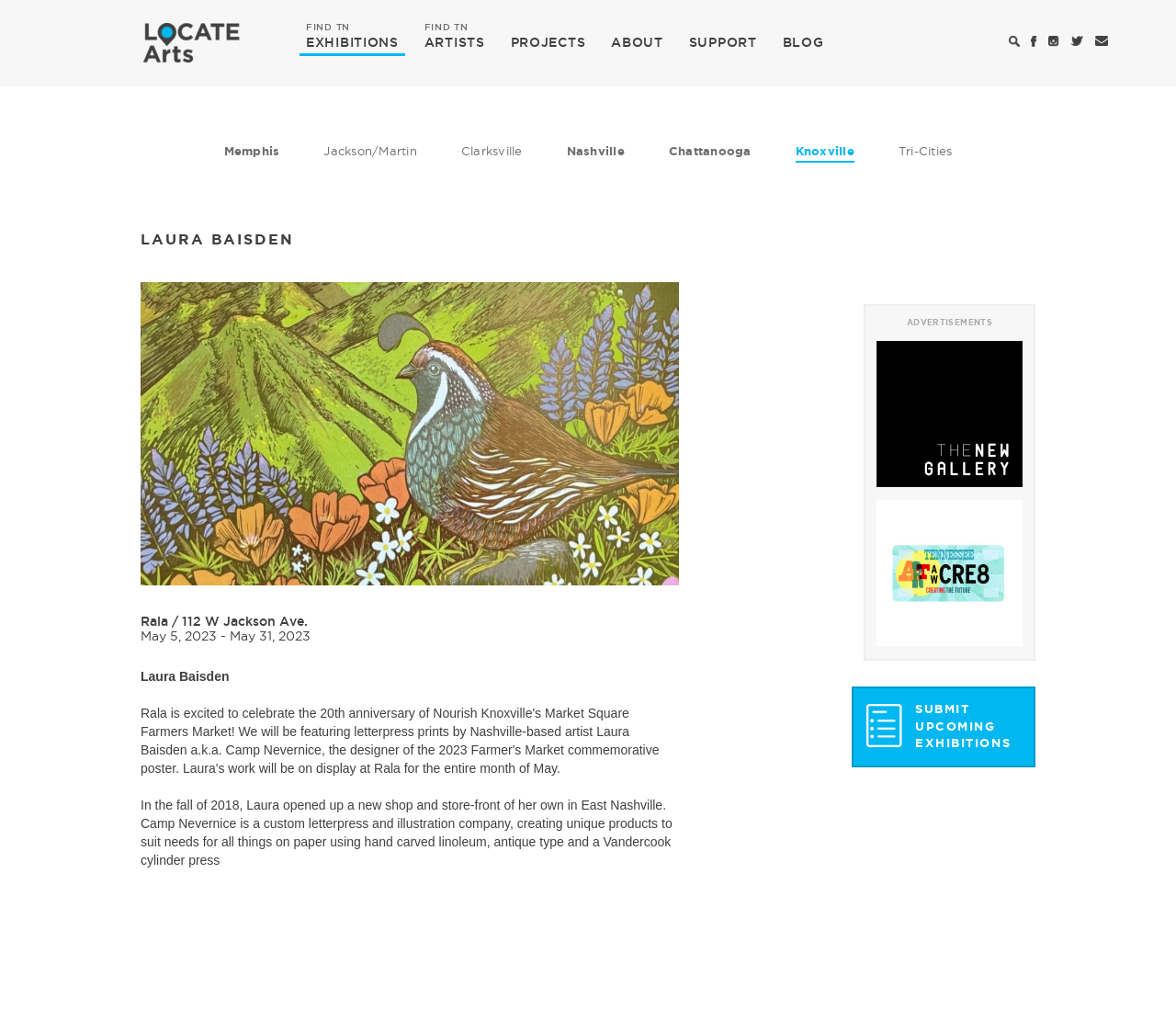From the details in the image, provide a thorough response to the question: What is the name of the company founded by Laura Baisden?

The name of the company founded by Laura Baisden can be found in the StaticText element 'Laura Baisden' with bounding box coordinates [0.12, 0.655, 0.195, 0.669], which is part of the article element describing the company.